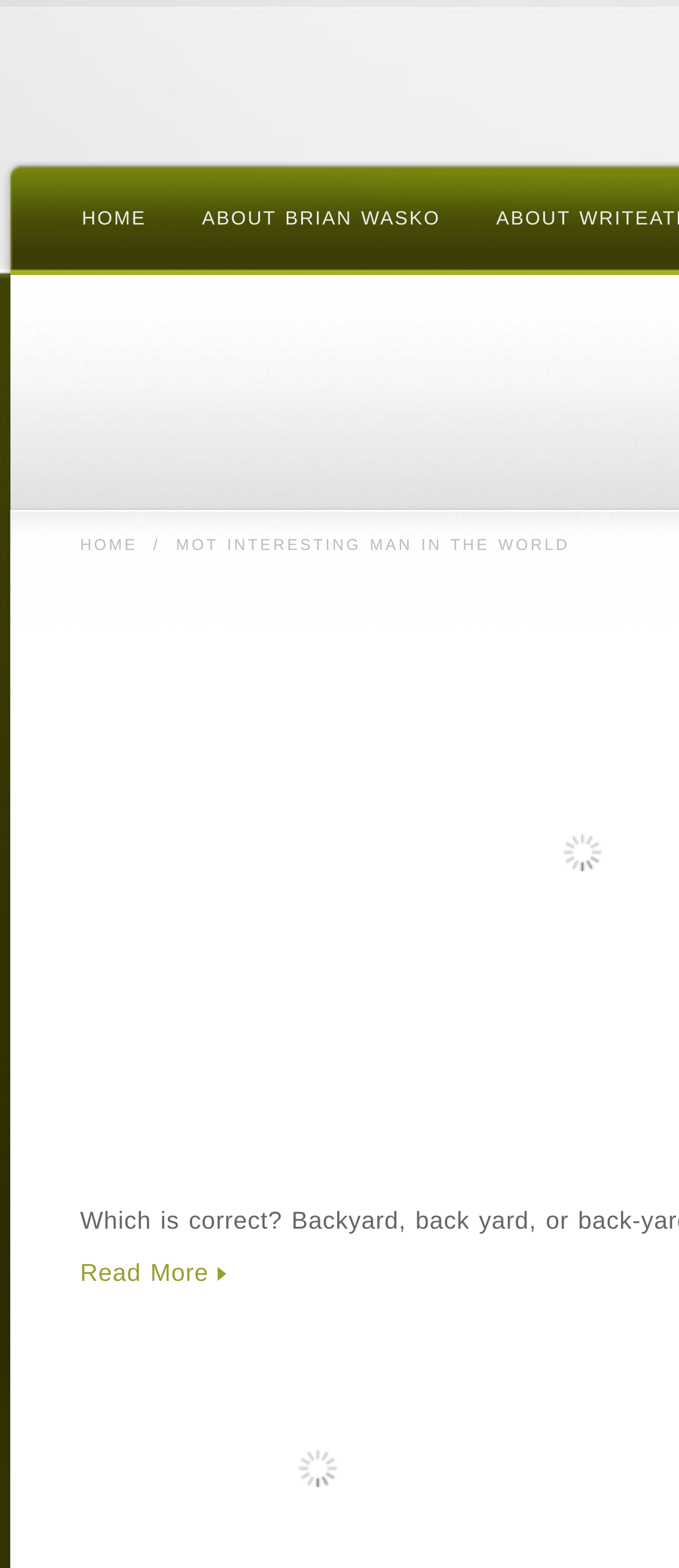Predict the bounding box coordinates for the UI element described as: "Home". The coordinates should be four float numbers between 0 and 1, presented as [left, top, right, bottom].

[0.118, 0.342, 0.203, 0.353]